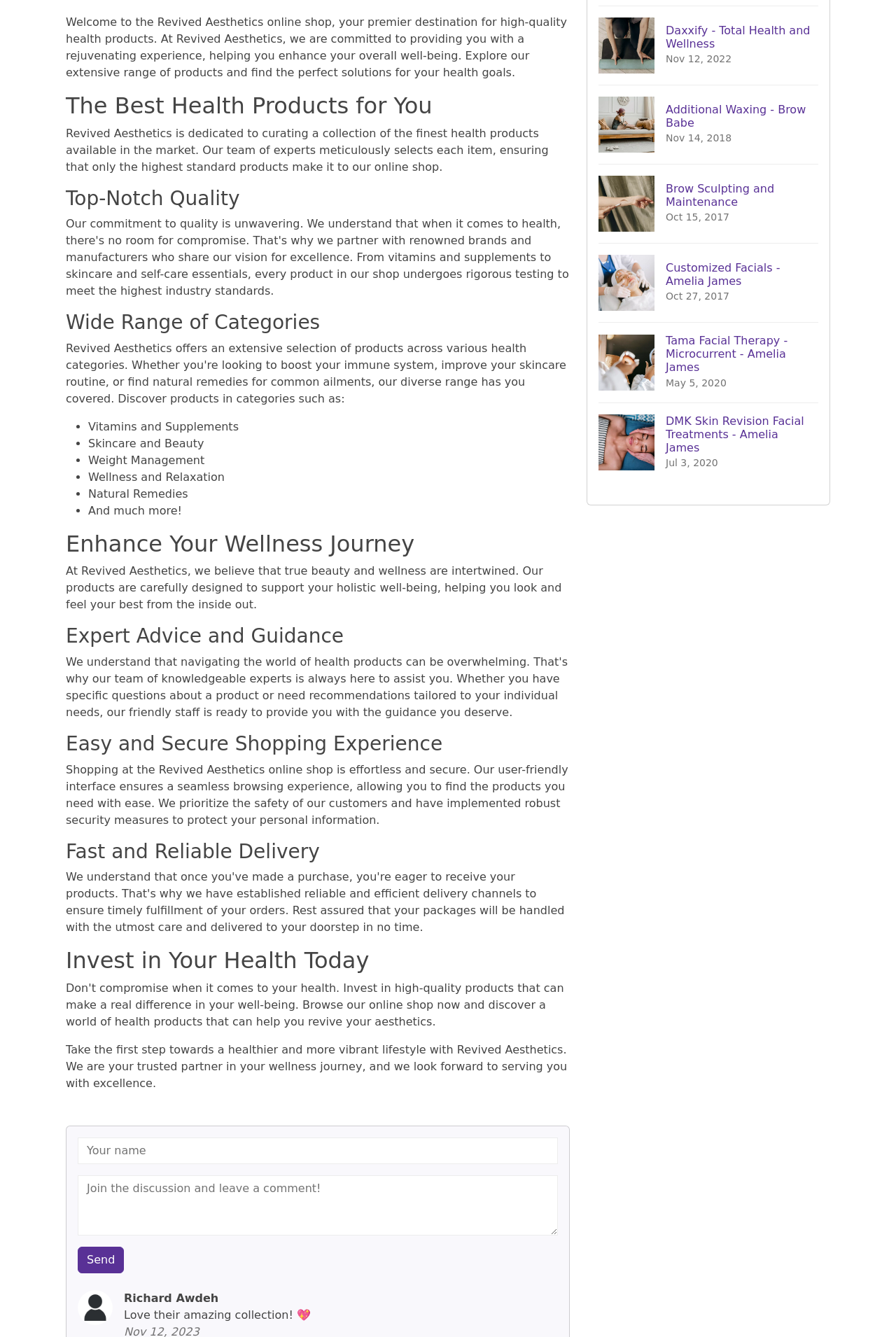From the webpage screenshot, predict the bounding box coordinates (top-left x, top-left y, bottom-right x, bottom-right y) for the UI element described here: name="commentUsername" placeholder="Your name"

[0.087, 0.851, 0.623, 0.87]